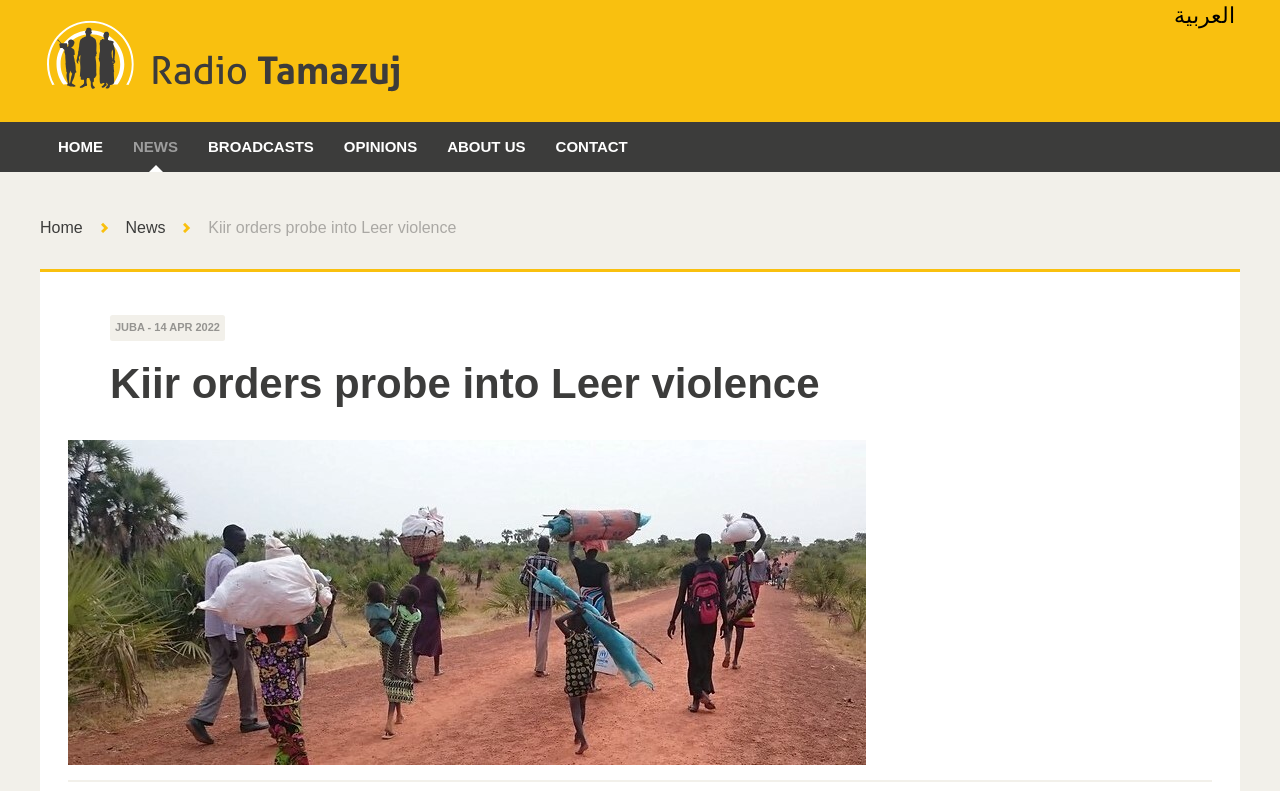Please predict the bounding box coordinates of the element's region where a click is necessary to complete the following instruction: "switch to Arabic version". The coordinates should be represented by four float numbers between 0 and 1, i.e., [left, top, right, bottom].

[0.917, 0.004, 0.965, 0.035]